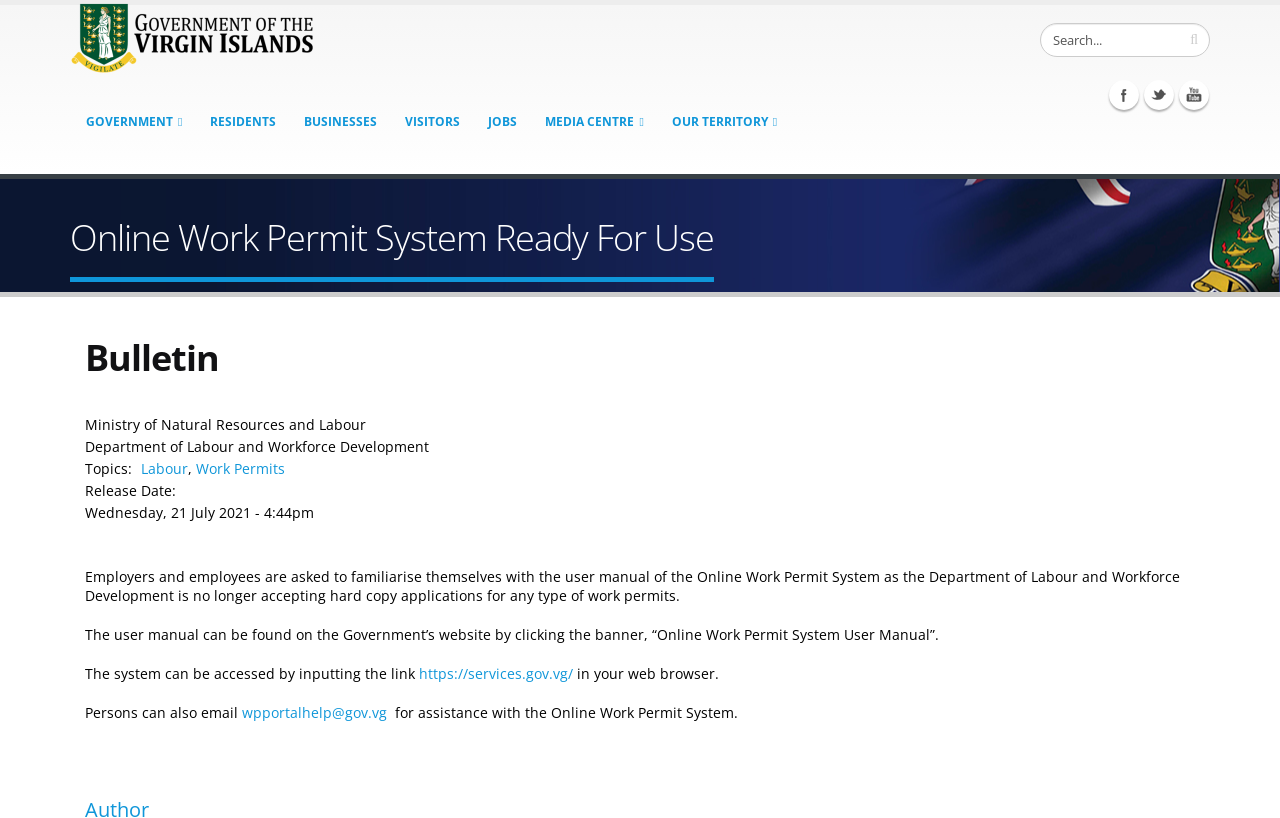Please find the bounding box coordinates of the section that needs to be clicked to achieve this instruction: "Click the 'Products' button".

None